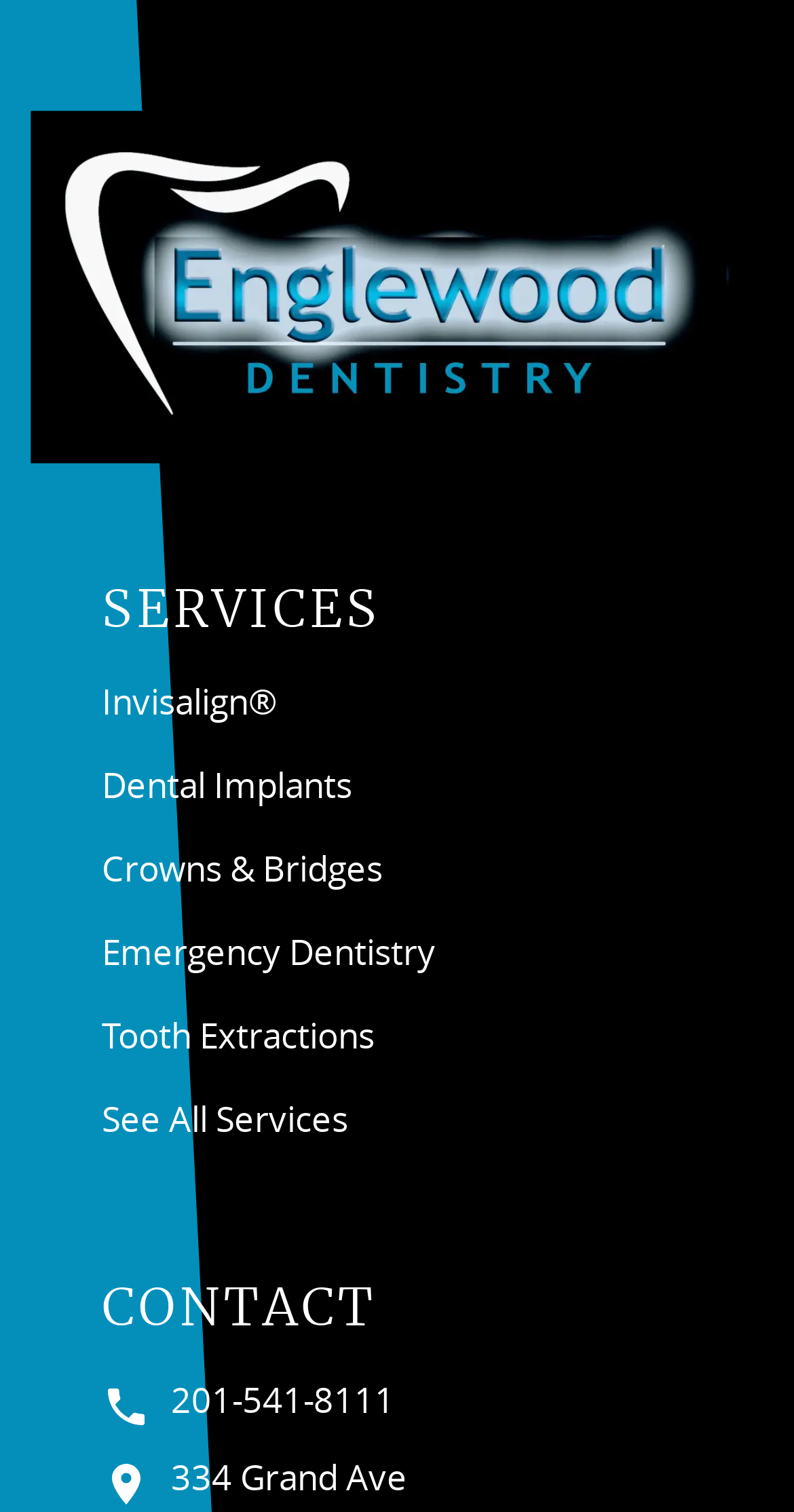Calculate the bounding box coordinates for the UI element based on the following description: "Instagram icon". Ensure the coordinates are four float numbers between 0 and 1, i.e., [left, top, right, bottom].

None